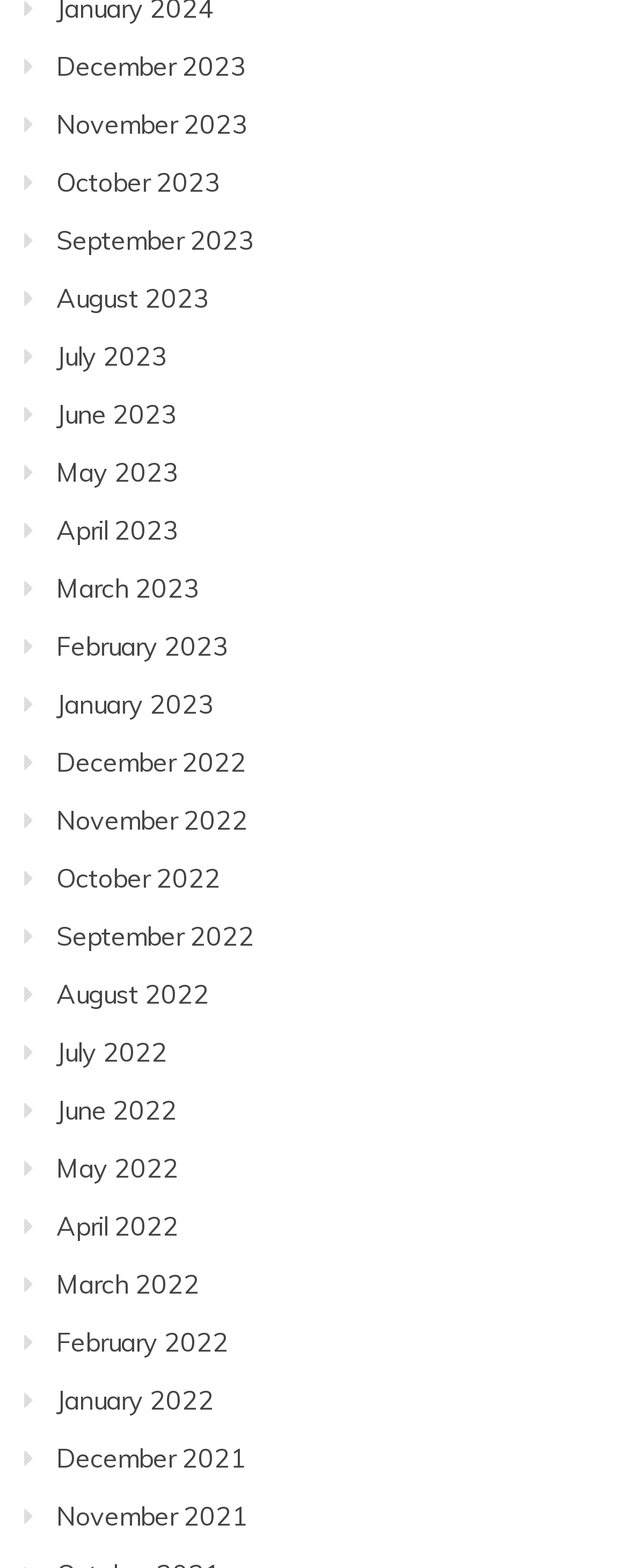Identify the bounding box coordinates of the element to click to follow this instruction: 'View December 2023'. Ensure the coordinates are four float values between 0 and 1, provided as [left, top, right, bottom].

[0.09, 0.031, 0.392, 0.052]